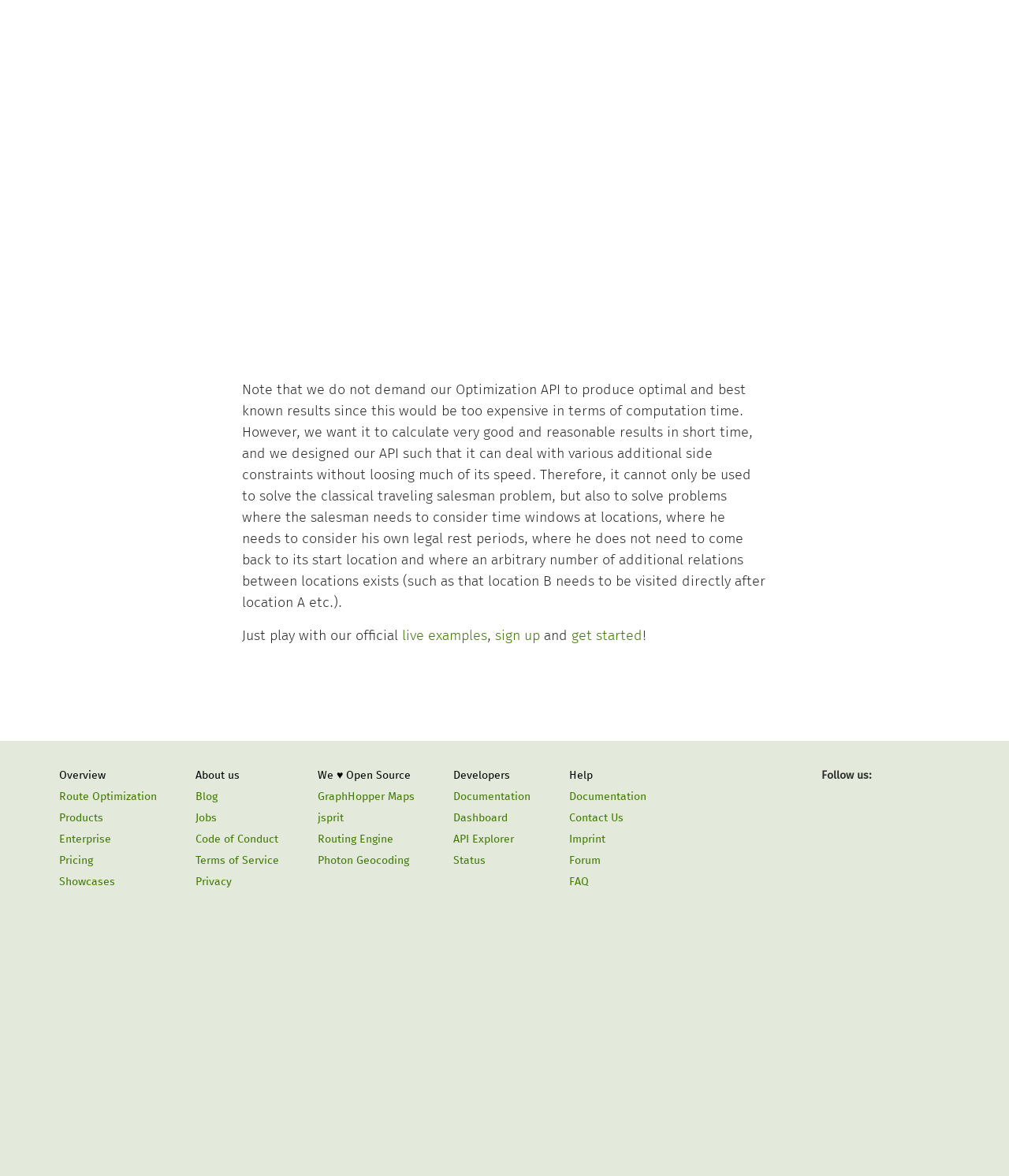What is the name of the company's mapping service?
Provide an in-depth answer to the question, covering all aspects.

The link 'GraphHopper Maps' is listed under the 'We ♥ Open Source' section, suggesting that it is a mapping service provided by the company.